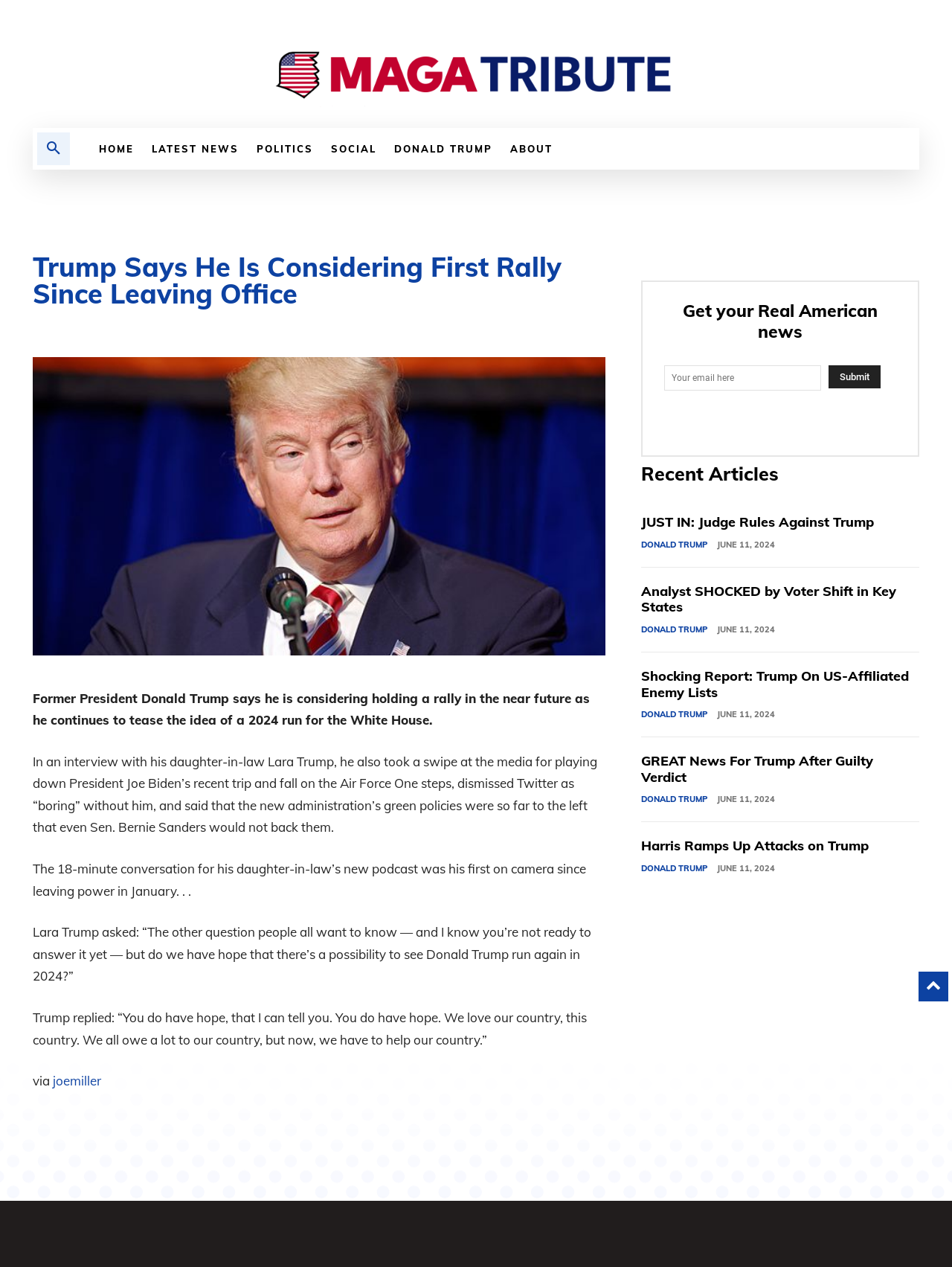Determine the bounding box for the described UI element: "name="your-email" placeholder="Your email here"".

[0.698, 0.288, 0.862, 0.308]